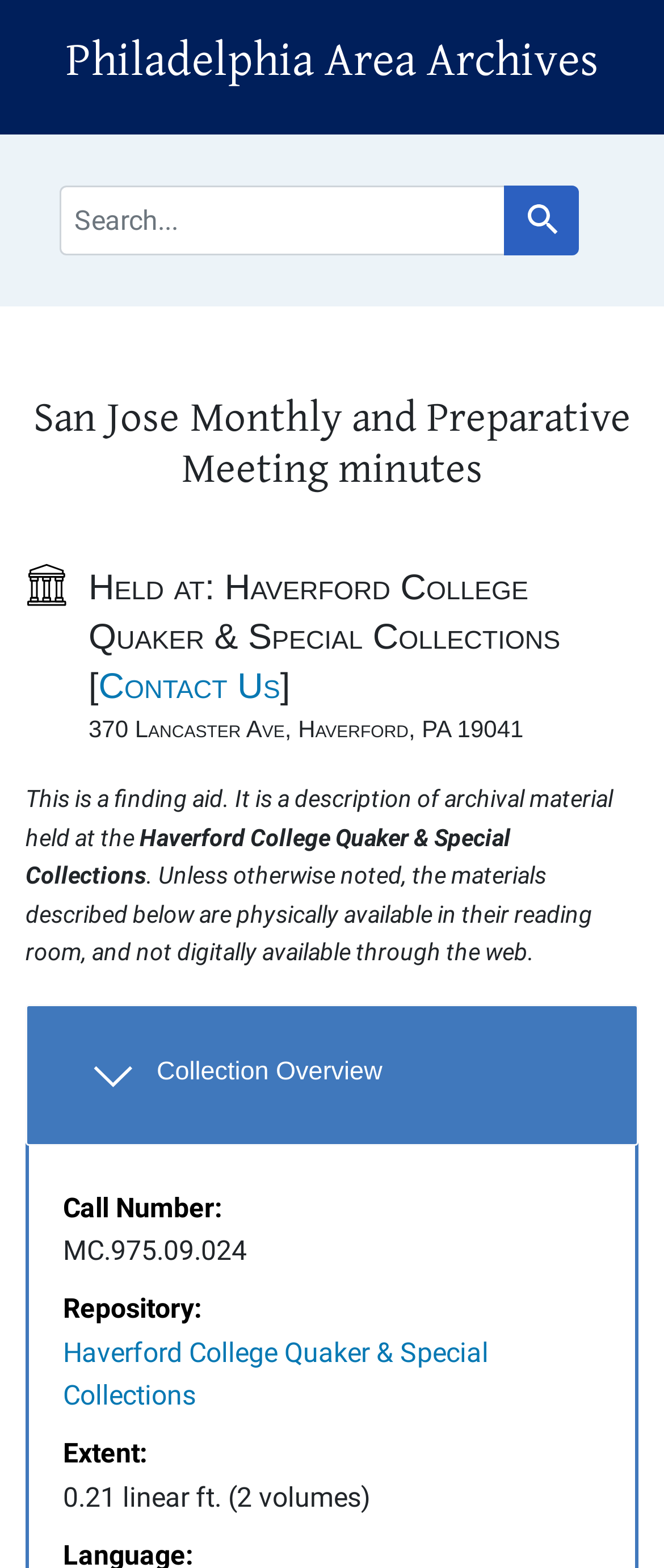Find the bounding box coordinates of the clickable region needed to perform the following instruction: "Go to Philadelphia Area Archives". The coordinates should be provided as four float numbers between 0 and 1, i.e., [left, top, right, bottom].

[0.099, 0.022, 0.901, 0.056]